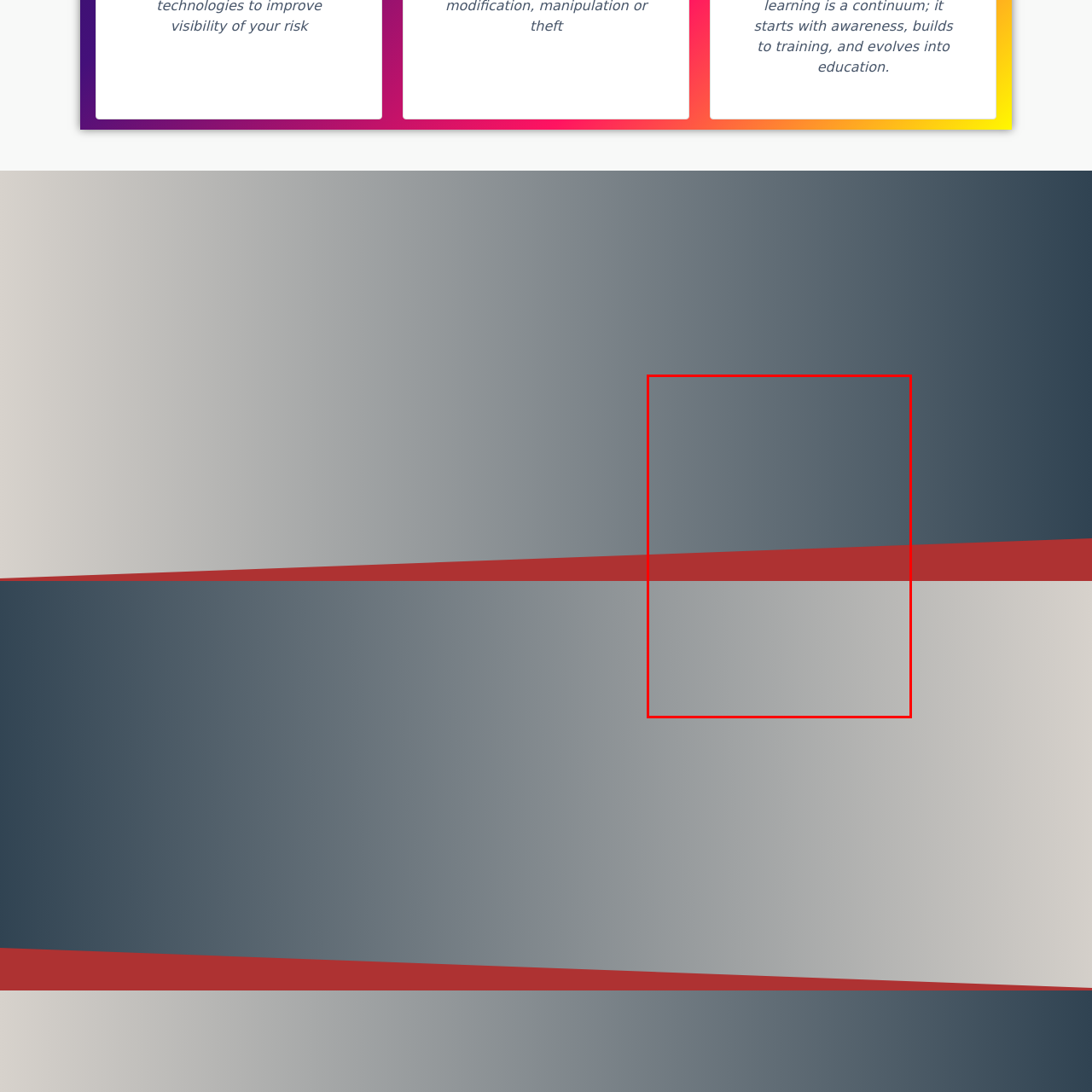What is the tone of the image's aesthetic?
Observe the image within the red bounding box and formulate a detailed response using the visual elements present.

The caption describes the image's aesthetic as reflecting a professional and sophisticated approach to cybersecurity, underscoring the importance of protecting digital infrastructure in today's interconnected world.